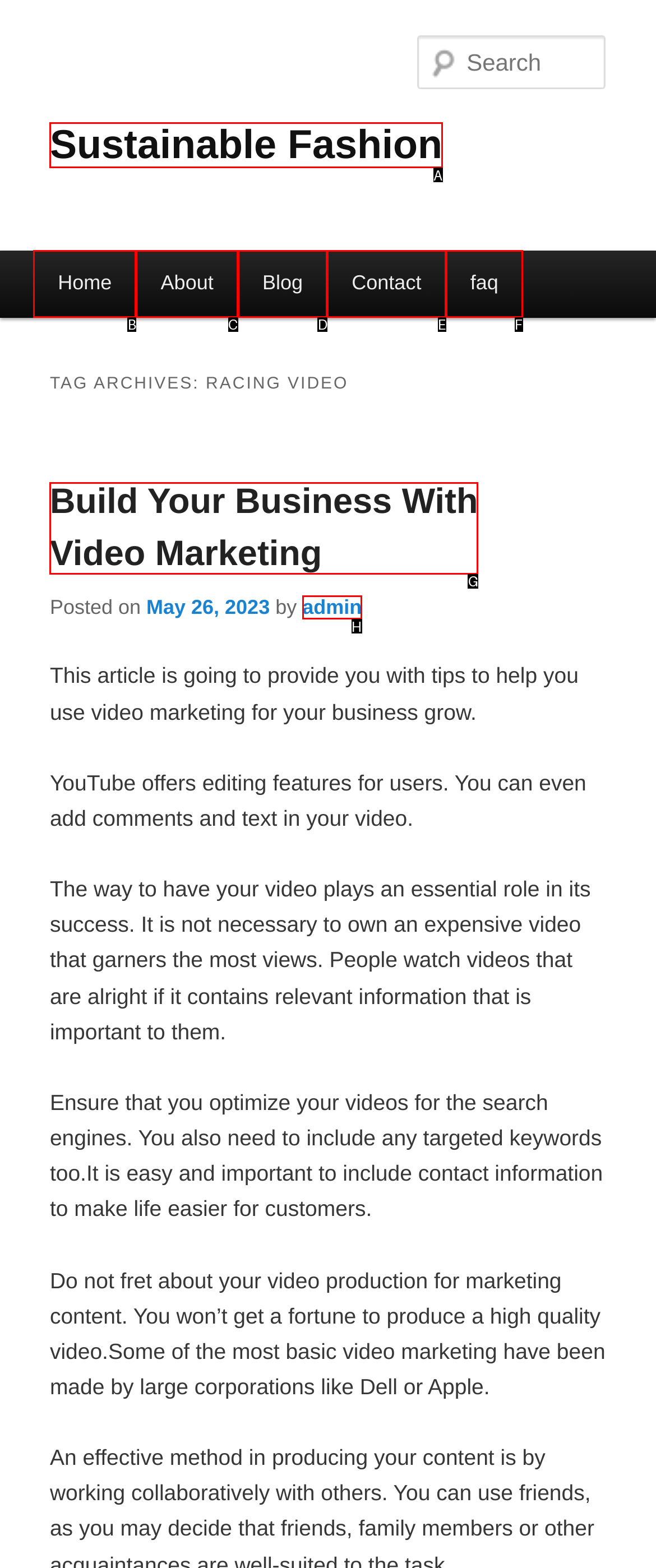Given the description: Sustainable Fashion, identify the HTML element that fits best. Respond with the letter of the correct option from the choices.

A